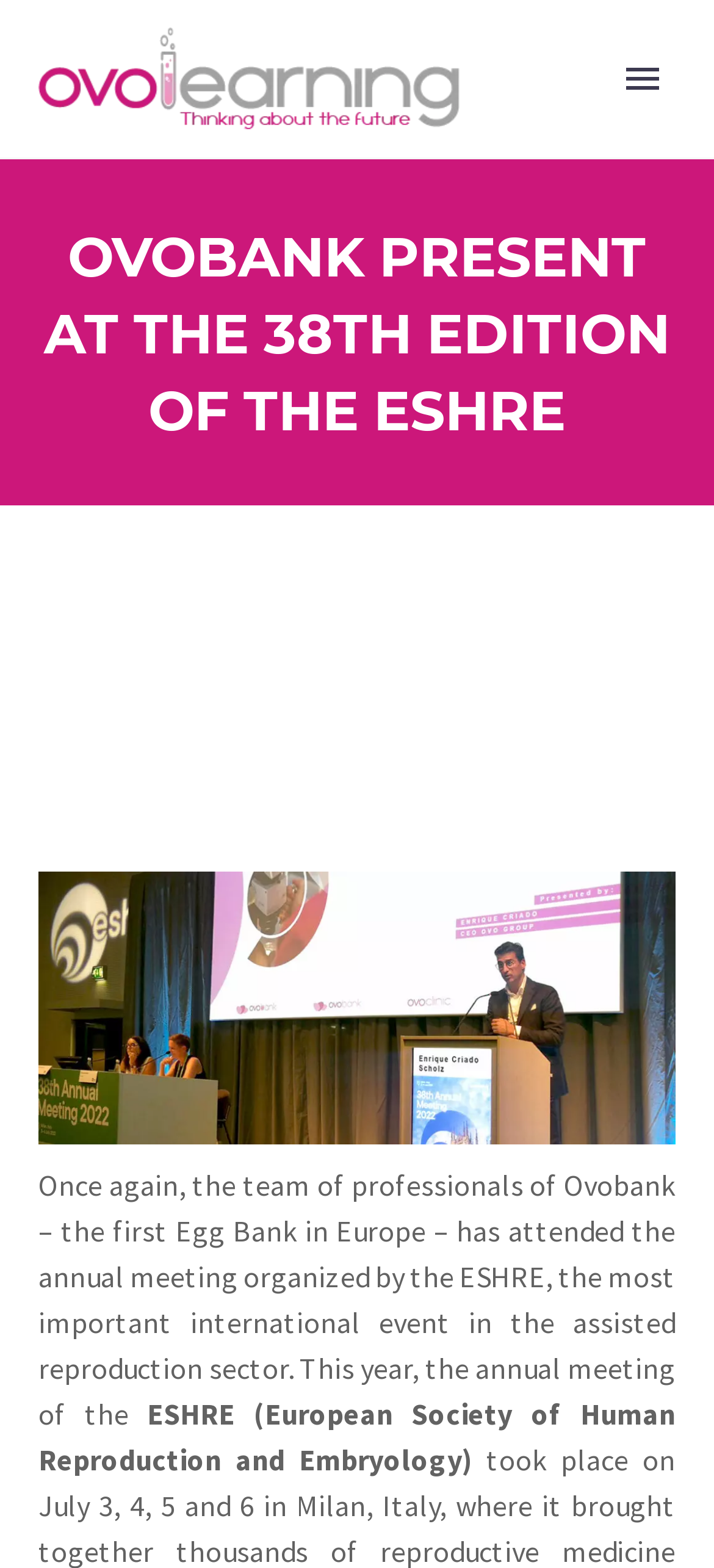Locate the bounding box coordinates of the region to be clicked to comply with the following instruction: "go to FaLang translation system". The coordinates must be four float numbers between 0 and 1, in the form [left, top, right, bottom].

None